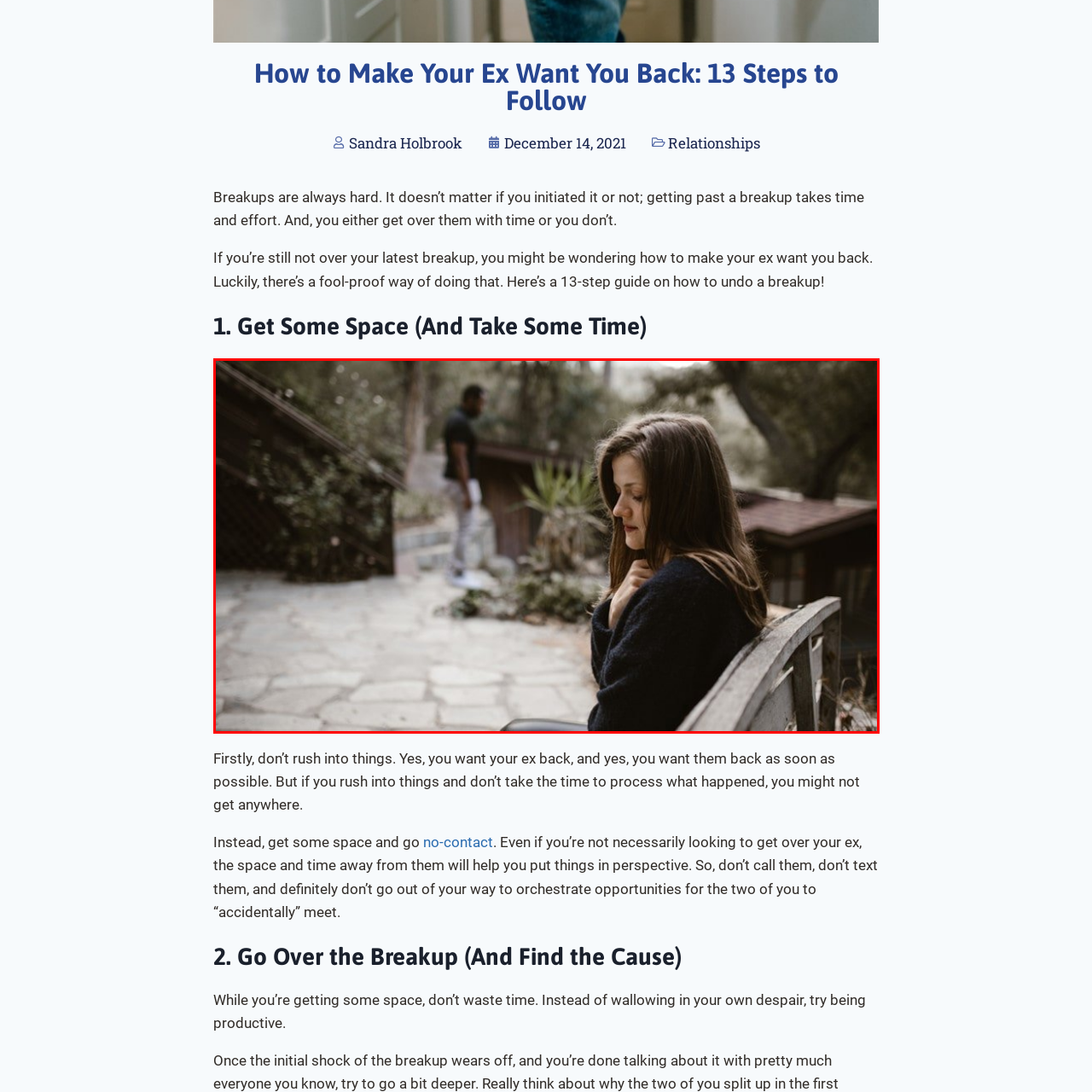Pay attention to the area highlighted by the red boundary and answer the question with a single word or short phrase: 
What is the man in the background doing?

Walking away